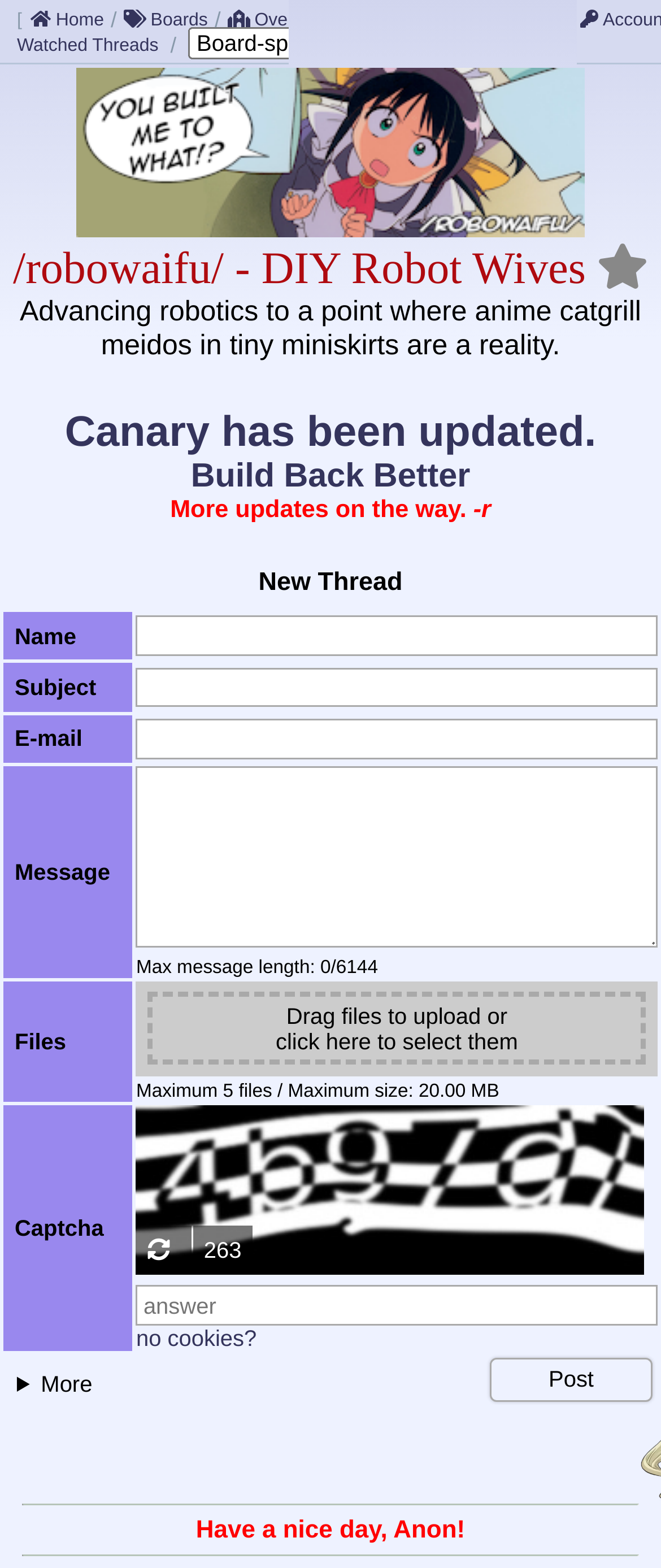Determine the bounding box coordinates of the clickable region to carry out the instruction: "Call the office phone number".

None